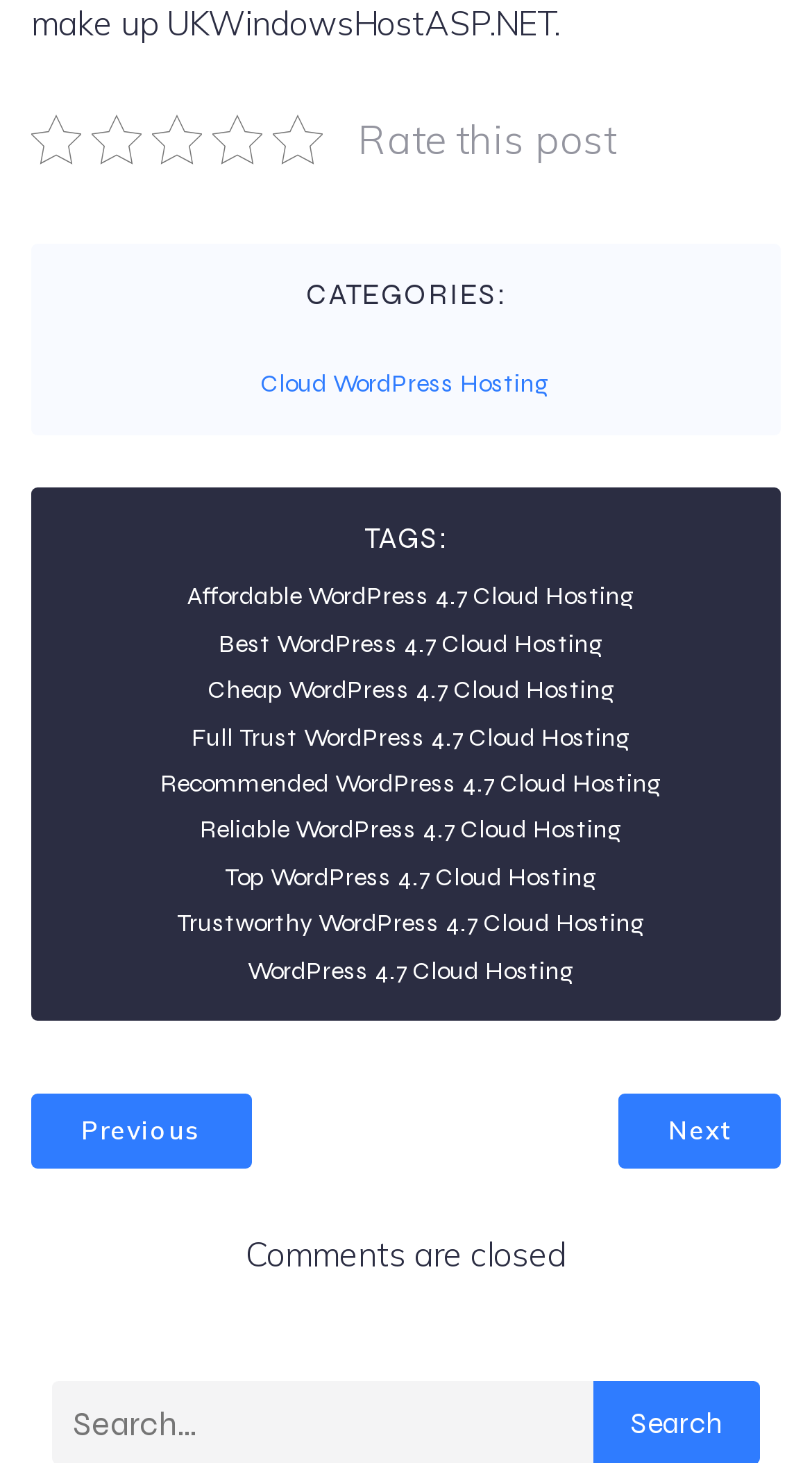What is the purpose of the 'Rate this post' text?
Using the image as a reference, answer the question with a short word or phrase.

To rate the post